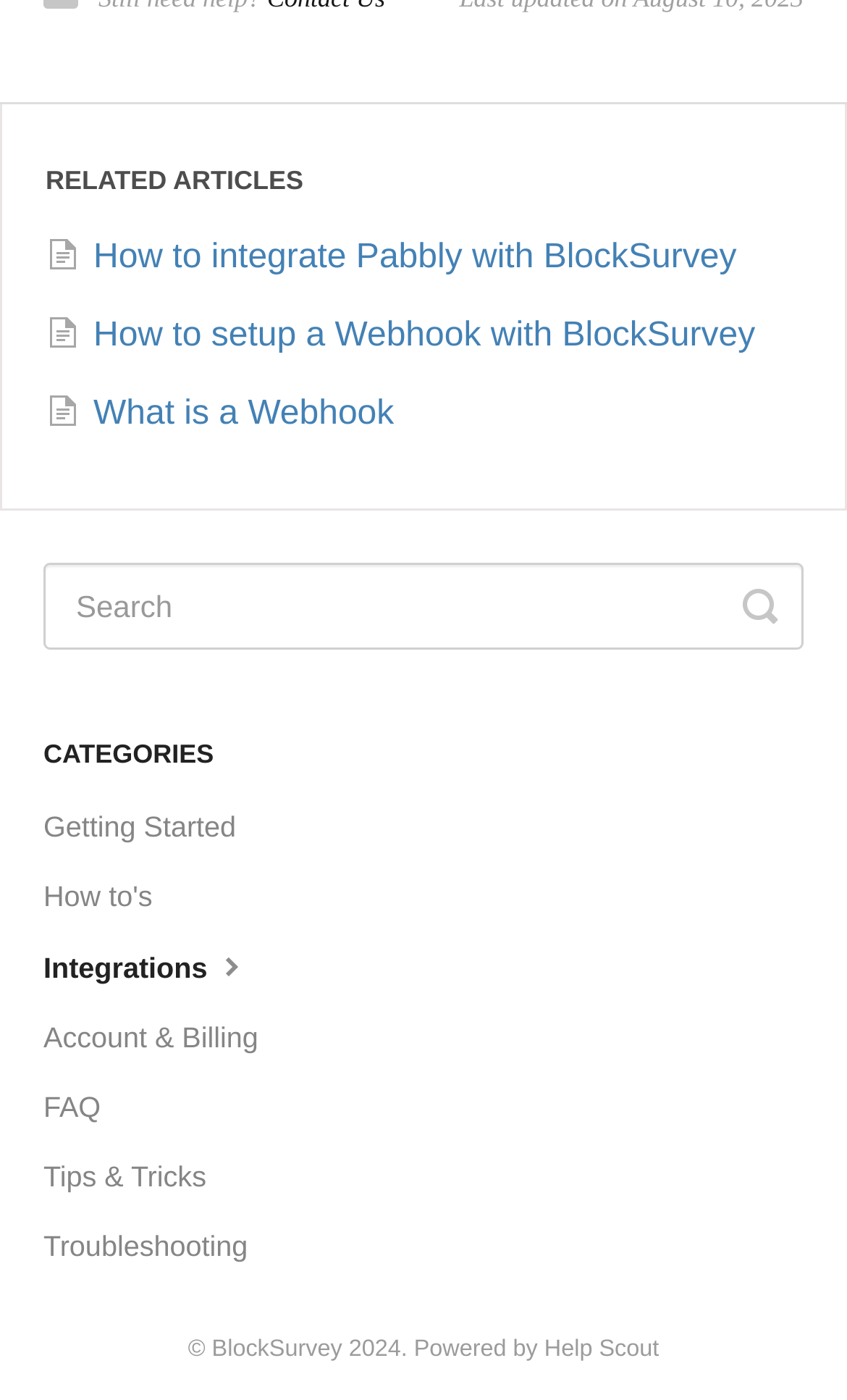Using the information in the image, give a detailed answer to the following question: What is the purpose of the textbox?

The textbox is labeled as 'Search' and has a toggle button next to it, indicating that its purpose is to allow users to search for something on the website.